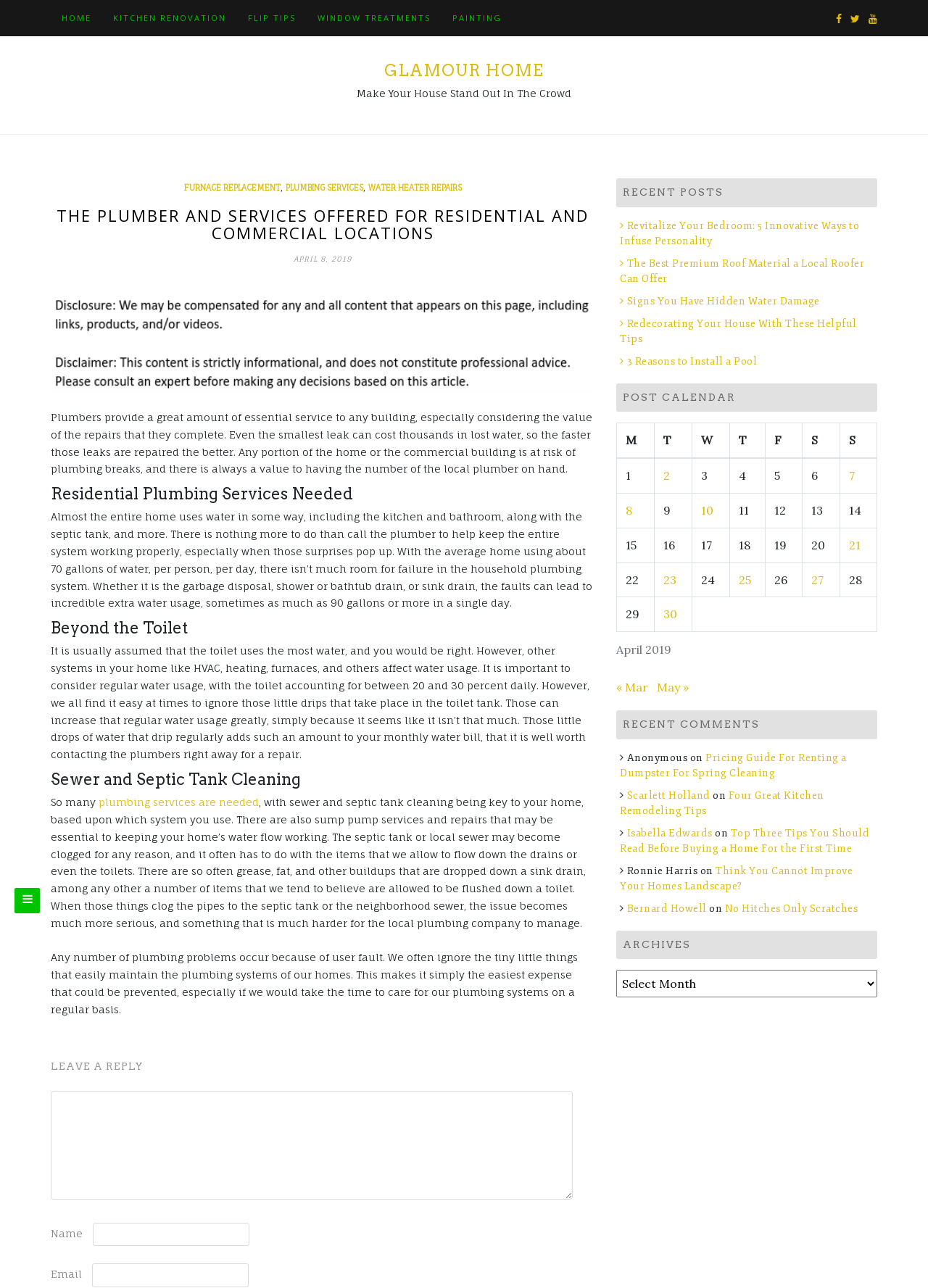Give a complete and precise description of the webpage's appearance.

The webpage is about plumbing services offered for residential and commercial locations. At the top, there is a navigation menu with links to "HOME", "KITCHEN RENOVATION", "FLIP TIPS", "WINDOW TREATMENTS", and "PAINTING". Below the navigation menu, there is a heading "GLAMOUR HOME" with a link to the same name. 

To the right of the heading, there is a static text "Make Your House Stand Out In The Crowd". Below this text, there are three links: "FURNACE REPLACEMENT", "PLUMBING SERVICES", and "WATER HEATER REPAIRS", separated by commas. 

The main content of the webpage starts with a heading "THE PLUMBER AND SERVICES OFFERED FOR RESIDENTIAL AND COMMERCIAL LOCATIONS". Below this heading, there is a static text "APRIL 8, 2019", followed by an image. 

The main article is divided into several sections, each with its own heading. The first section is about the importance of plumbers and the value of their repairs. The second section is about residential plumbing services needed, highlighting the importance of regular maintenance to prevent failures in the household plumbing system. 

The third section is about the importance of considering regular water usage, with the toilet accounting for between 20 and 30 percent of daily water usage. The fourth section is about sewer and septic tank cleaning, emphasizing the importance of regular maintenance to prevent clogs and other issues. 

The fifth section is about the importance of regular maintenance to prevent plumbing problems, highlighting that many problems occur due to user fault. 

Below the main article, there is a section for leaving a reply, with a textbox for users to input their name, email, and message. 

To the right of the main content, there is a sidebar with several sections. The first section is "RECENT POSTS", with links to five recent articles. The second section is "POST CALENDAR", with a table showing the posts published in April 2019.